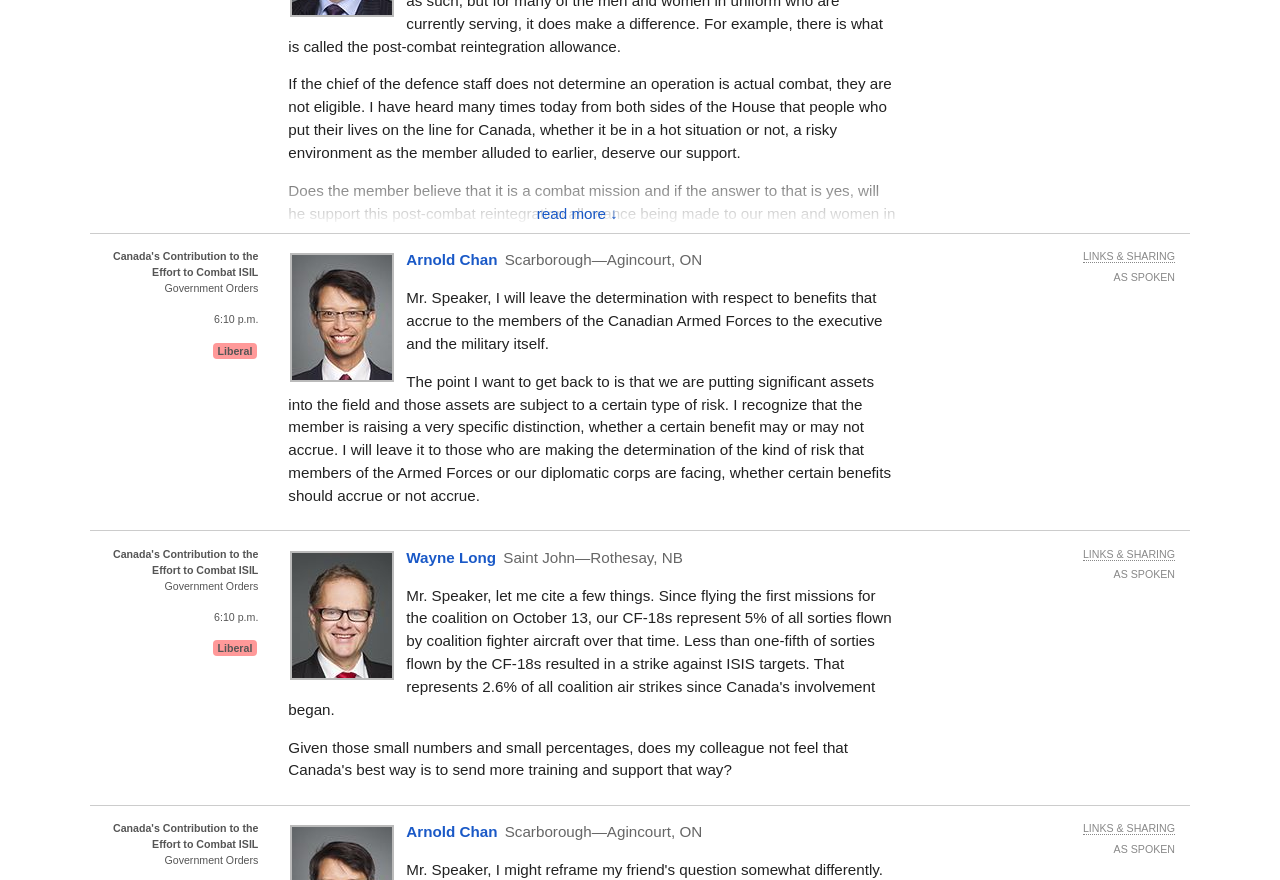Kindly provide the bounding box coordinates of the section you need to click on to fulfill the given instruction: "View bills".

[0.618, 0.414, 0.636, 0.431]